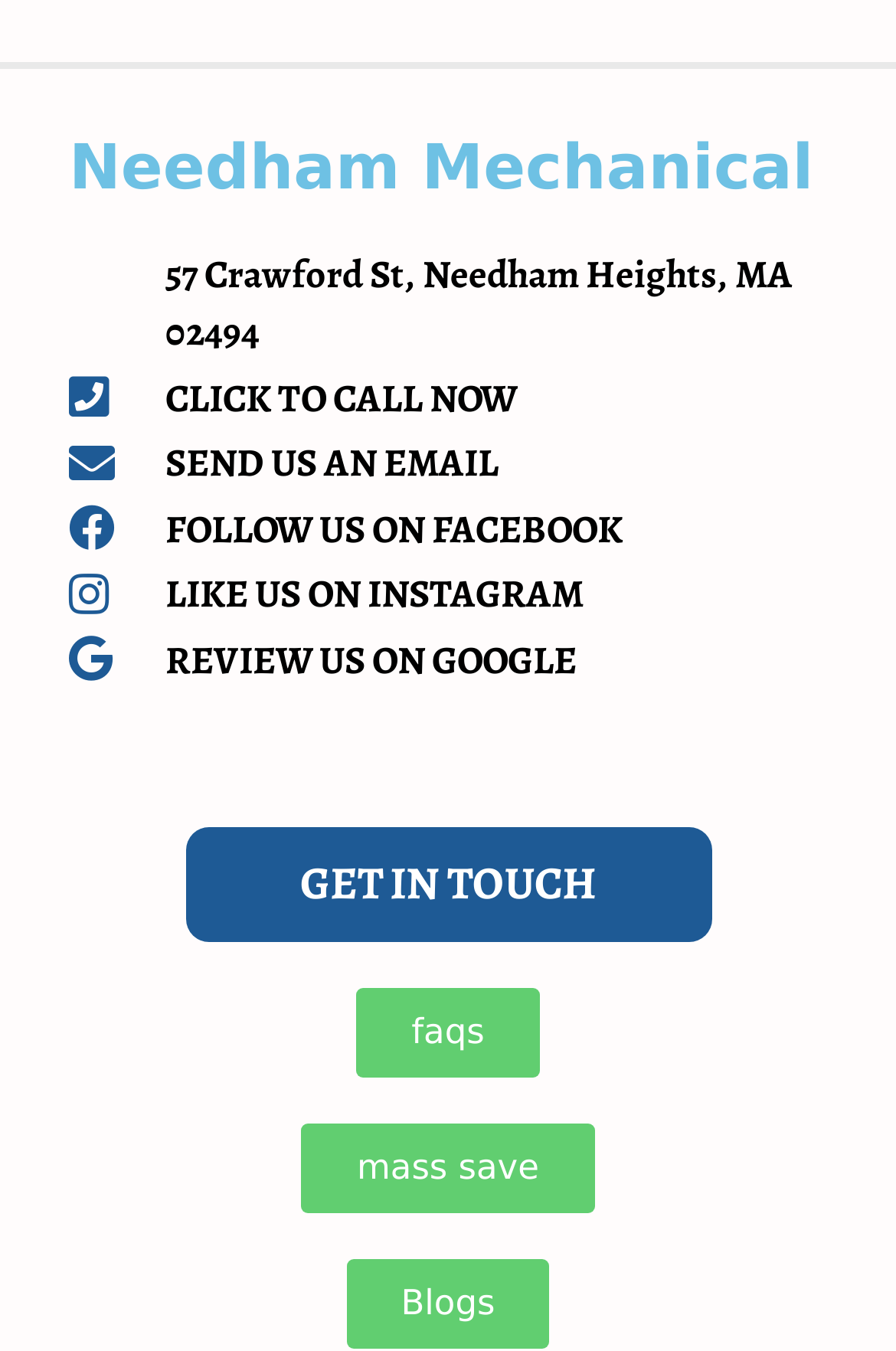What are the social media platforms where I can find the company?
Provide a fully detailed and comprehensive answer to the question.

The webpage provides links to follow the company on Facebook and Instagram, indicating that the company has a presence on these two social media platforms.